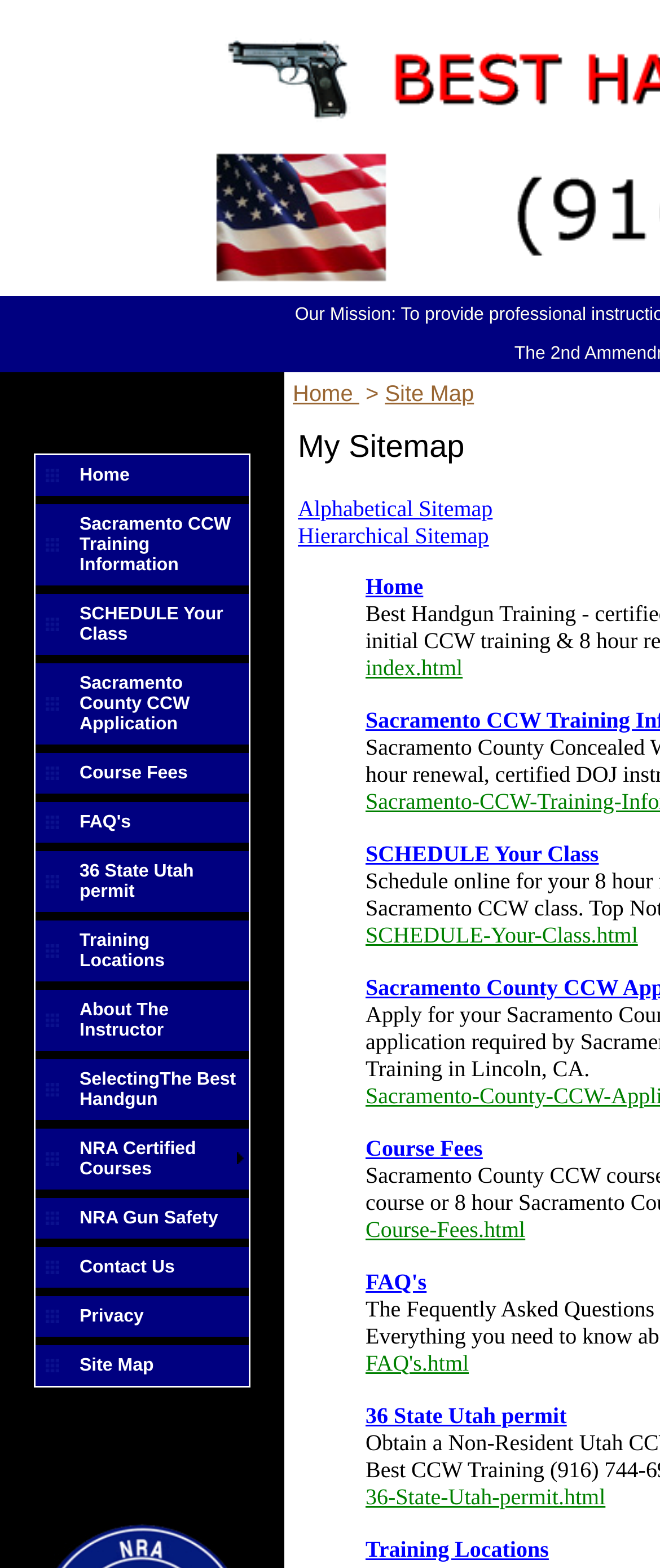How many rows are in the table?
Please provide a single word or phrase answer based on the image.

14